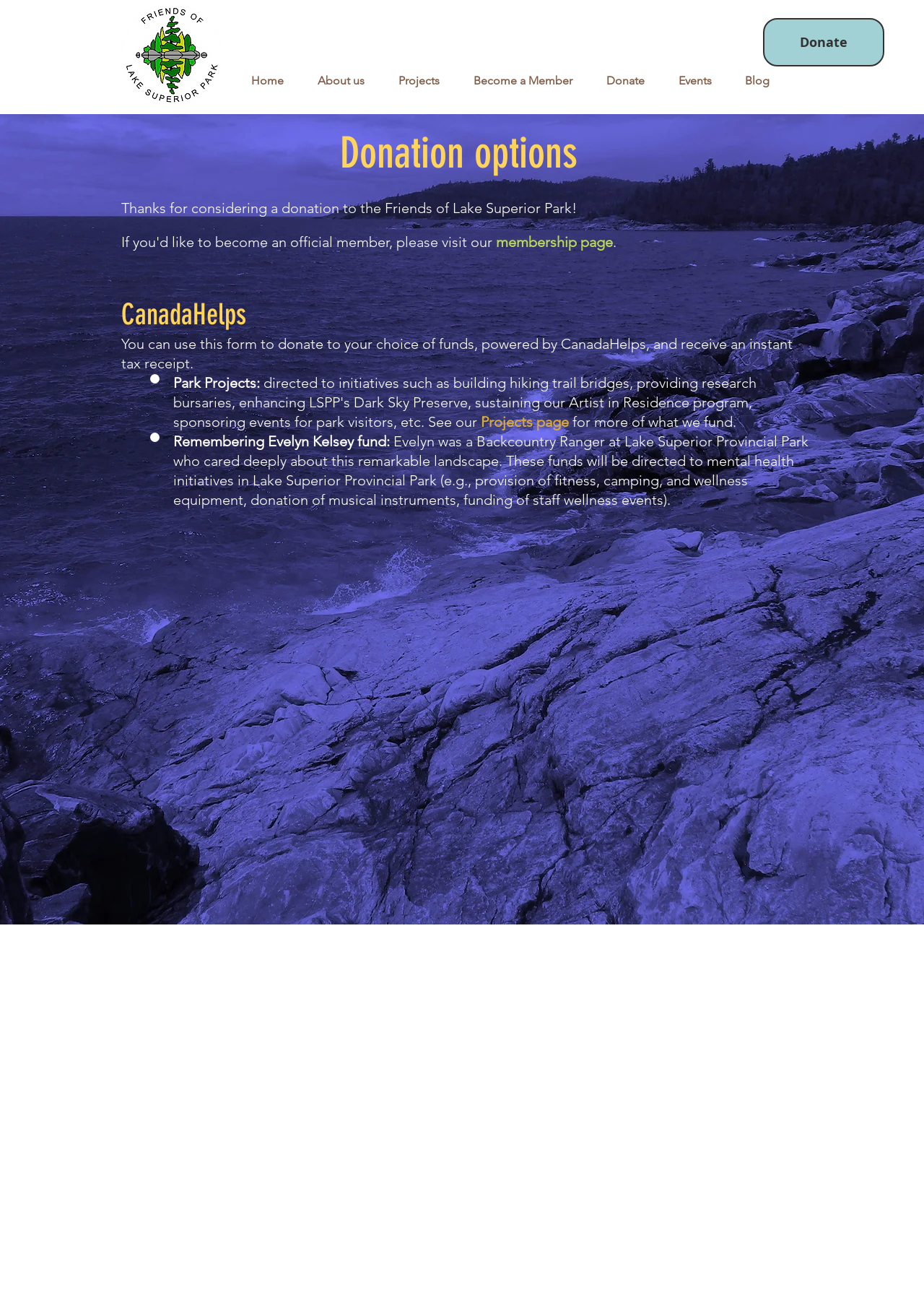Specify the bounding box coordinates of the element's region that should be clicked to achieve the following instruction: "Read about Evelyn Kelsey fund". The bounding box coordinates consist of four float numbers between 0 and 1, in the format [left, top, right, bottom].

[0.188, 0.331, 0.422, 0.344]